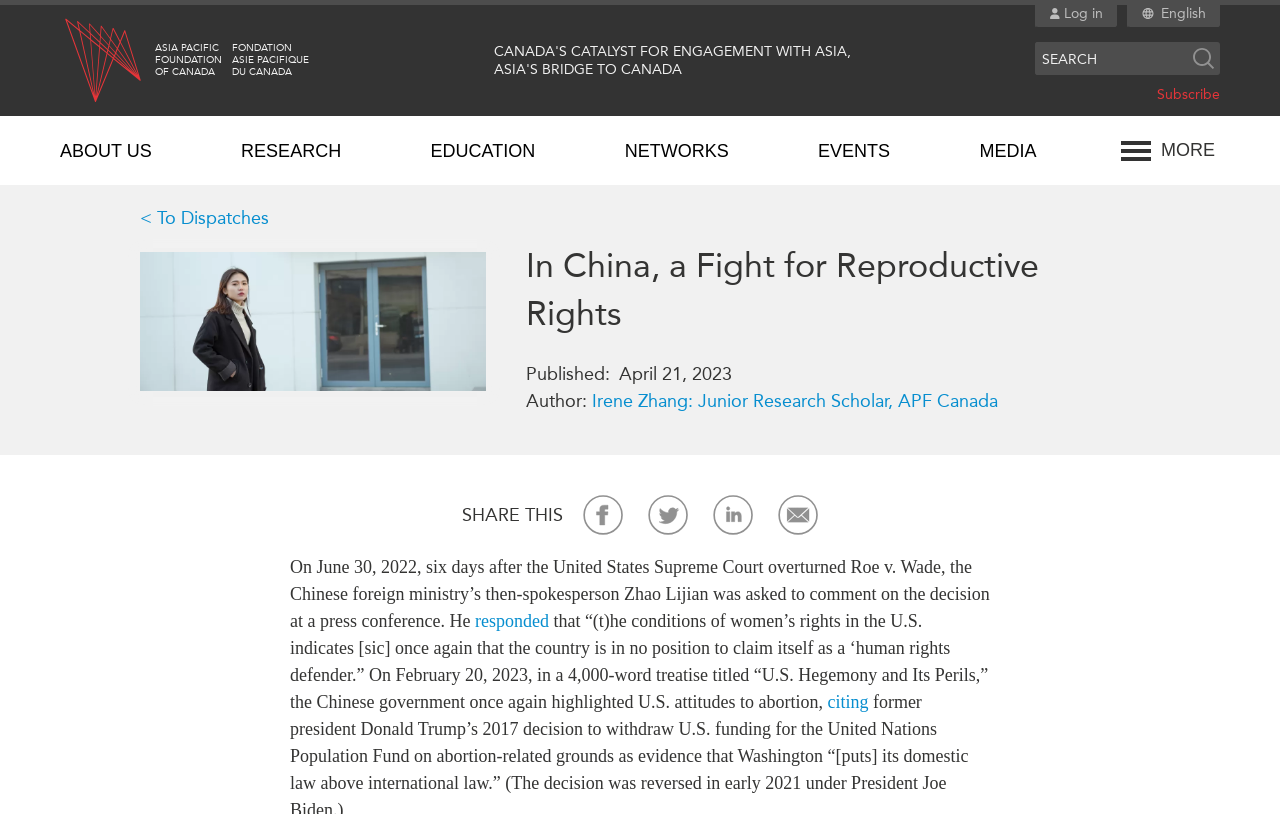Given the content of the image, can you provide a detailed answer to the question?
What is the language of the webpage?

The language of the webpage can be determined by examining the text on the webpage, which is primarily in English, and also by the presence of the 'English' link at the top right of the webpage.